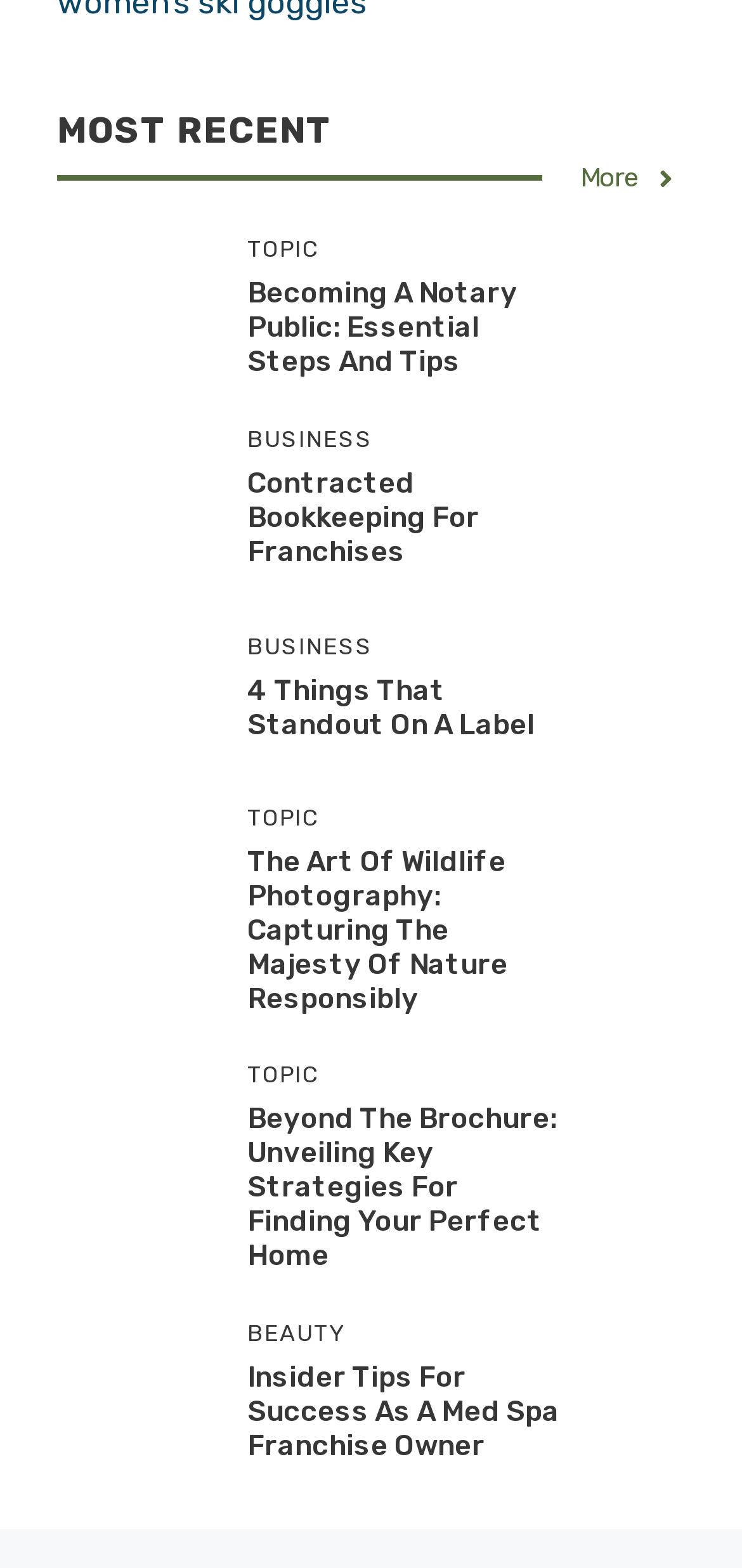Please answer the following query using a single word or phrase: 
What is the main topic of the first article?

Notary Public